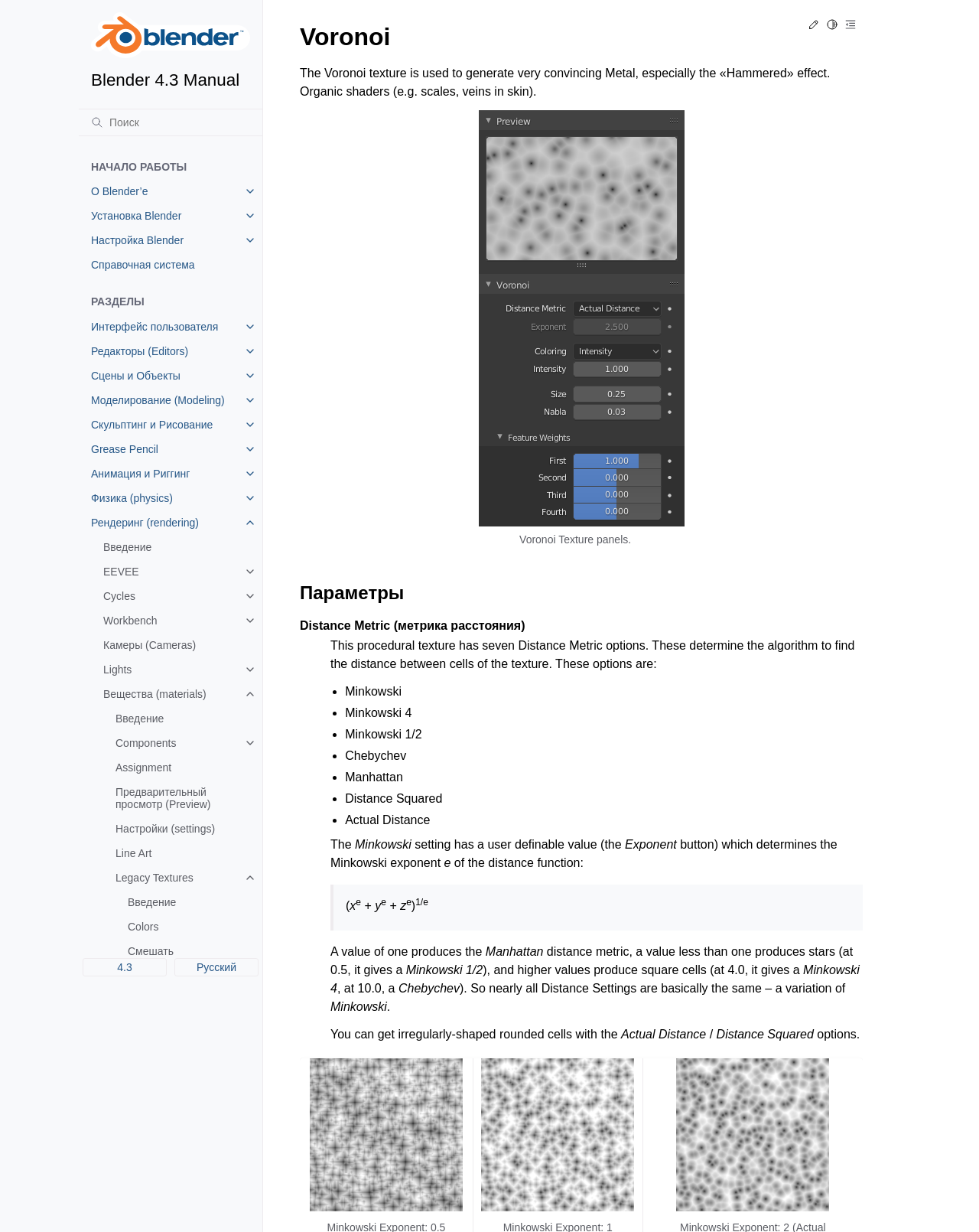What is the last link in the 'РАЗДЕЛЫ' section?
Based on the image, answer the question with a single word or brief phrase.

Workbench